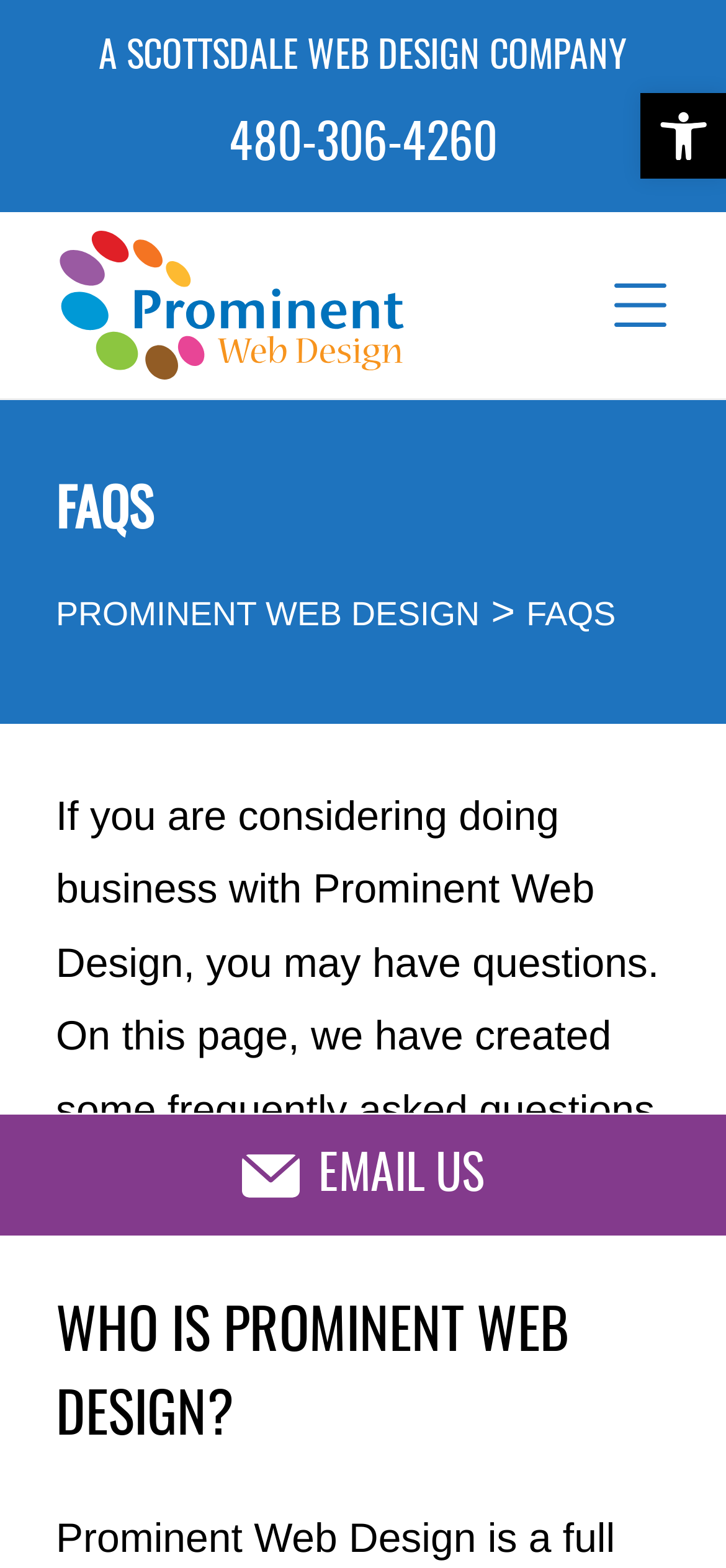What is the phone number of Prominent Web Design?
Please utilize the information in the image to give a detailed response to the question.

I found the phone number by looking at the heading element with the text '480-306-4260' which is also a link, indicating it's a clickable phone number.